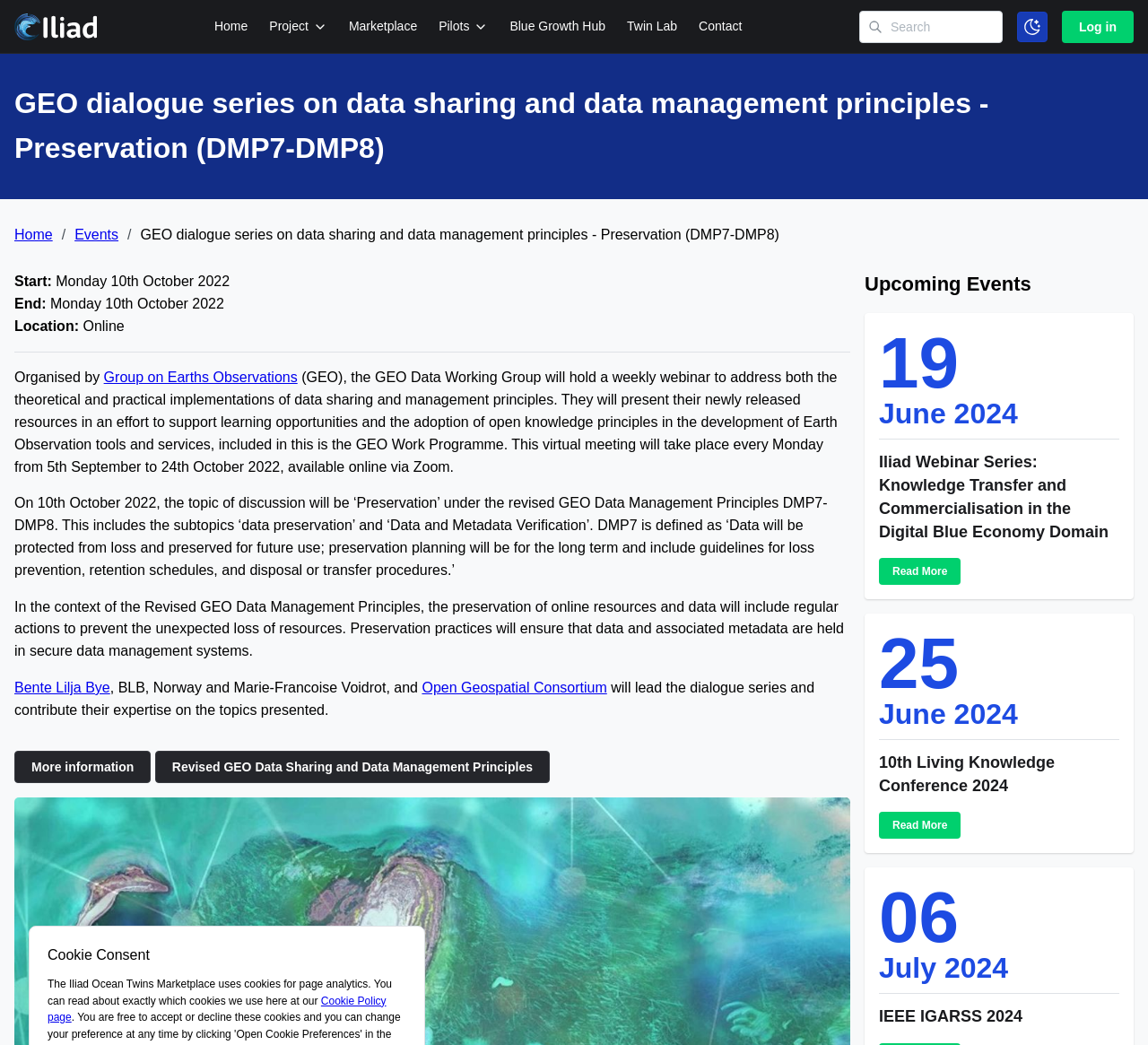Construct a thorough caption encompassing all aspects of the webpage.

The webpage is about the GEO dialogue series on data sharing and data management principles, specifically focusing on the topic of "Preservation" under the revised GEO Data Management Principles DMP7-DMP8. 

At the top of the page, there is a navigation menu with links to "Home", "Project", "Marketplace", "Pilots", "Blue Growth Hub", "Twin Lab", and "Contact". Each link has an accompanying image. 

Below the navigation menu, there is a search bar and a button to toggle the color scheme. On the top-right corner, there is a login button.

The main content of the page is divided into two sections. The first section has a heading that reads "GEO dialogue series on data sharing and data management principles - Preservation (DMP7-DMP8)". Below the heading, there is a description of the event, including the date, location, and organizers. 

The second section has a heading that reads "Upcoming Events". This section lists three upcoming events, each with a link to read more and a separator line below. 

At the bottom of the page, there is a section about cookie consent, with a link to the Cookie Policy page.

Overall, the webpage provides information about the GEO dialogue series and upcoming events related to data sharing and management principles.